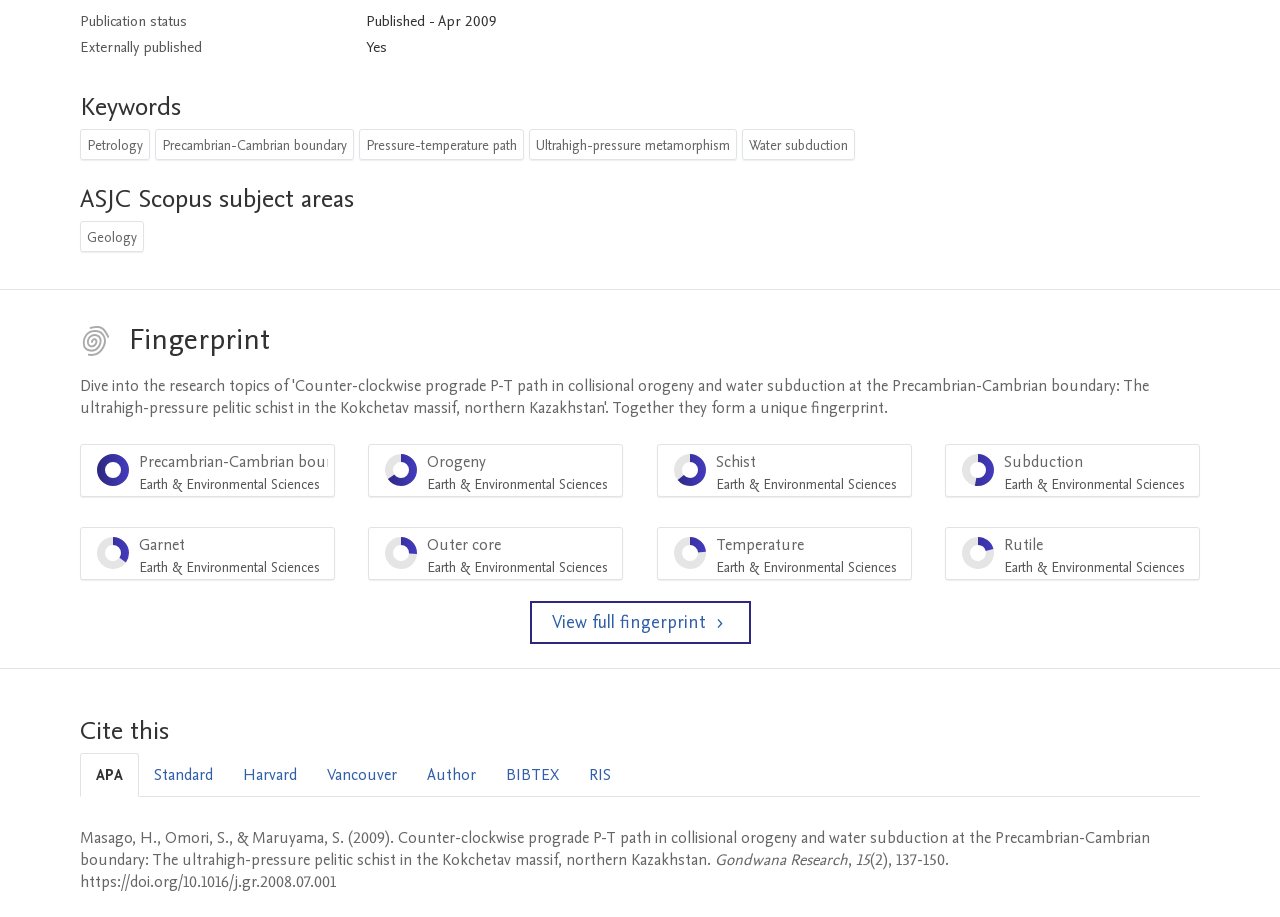Determine the bounding box coordinates of the clickable region to carry out the instruction: "Copy APA citation".

[0.062, 0.902, 0.311, 0.926]